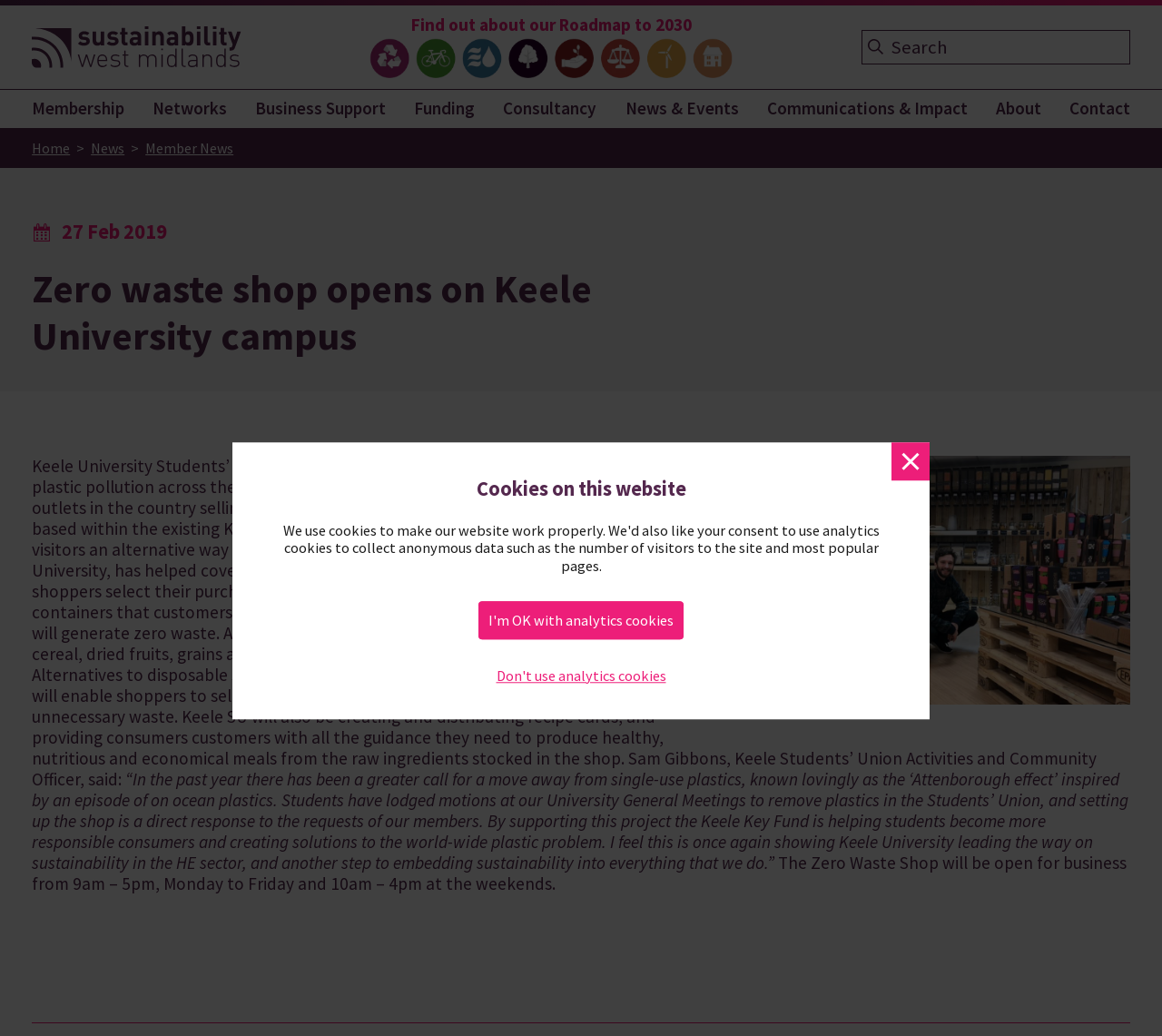Locate the bounding box coordinates of the region to be clicked to comply with the following instruction: "Read about Membership". The coordinates must be four float numbers between 0 and 1, in the form [left, top, right, bottom].

[0.028, 0.086, 0.116, 0.123]